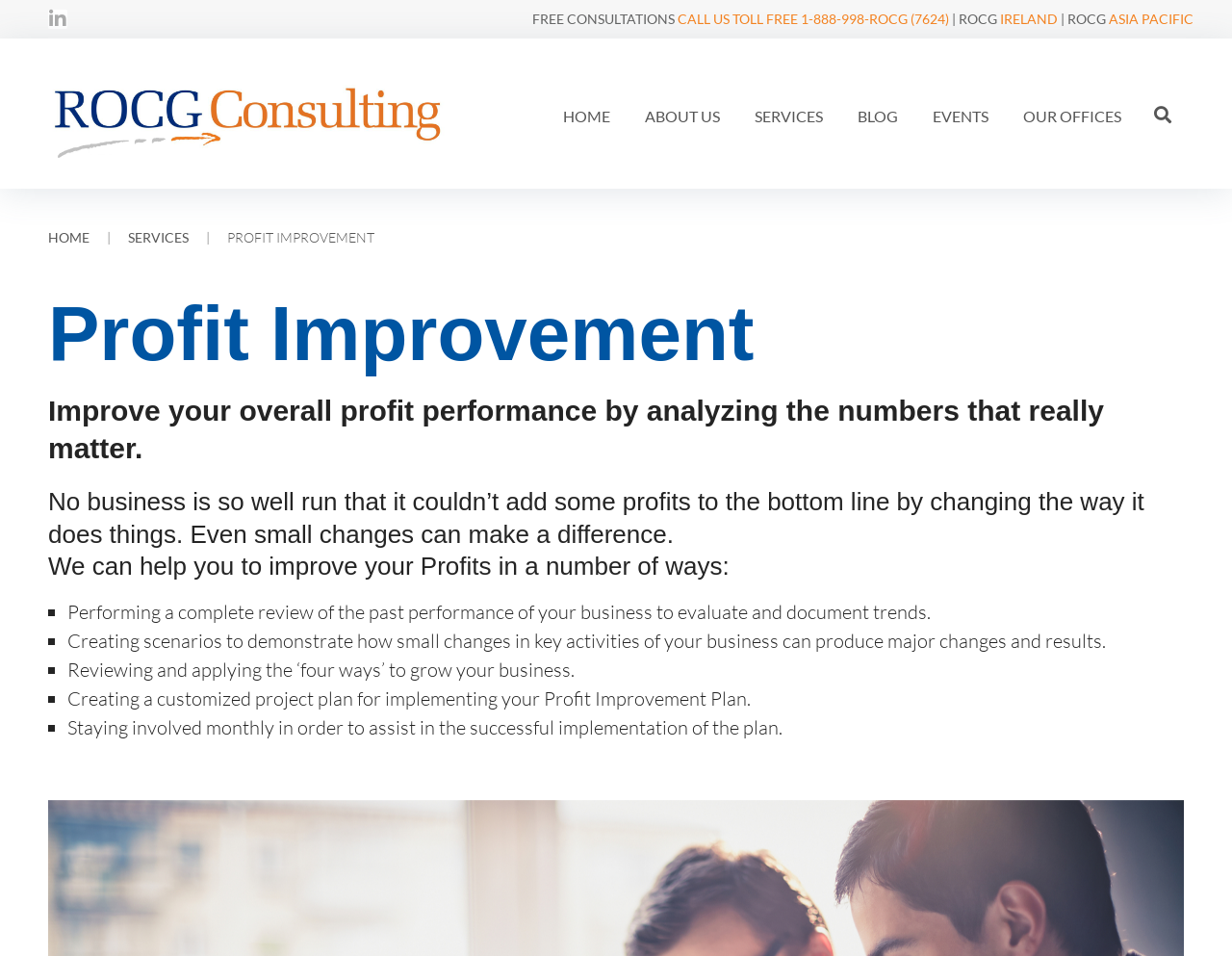Could you highlight the region that needs to be clicked to execute the instruction: "Go to the HOME page"?

[0.443, 0.099, 0.509, 0.145]